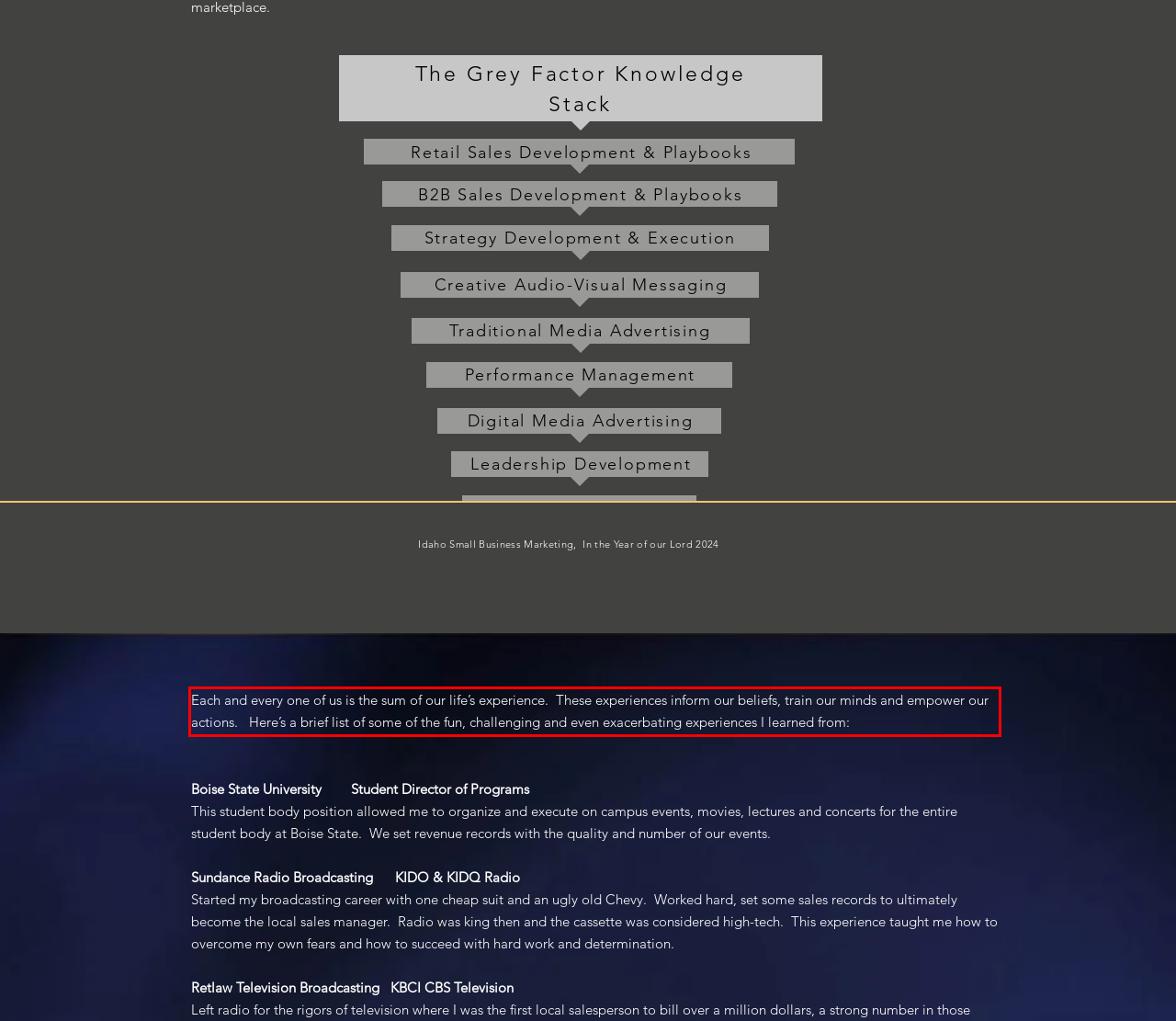Review the webpage screenshot provided, and perform OCR to extract the text from the red bounding box.

Each and every one of us is the sum of our life’s experience. These experiences inform our beliefs, train our minds and empower our actions. Here’s a brief list of some of the fun, challenging and even exacerbating experiences I learned from: